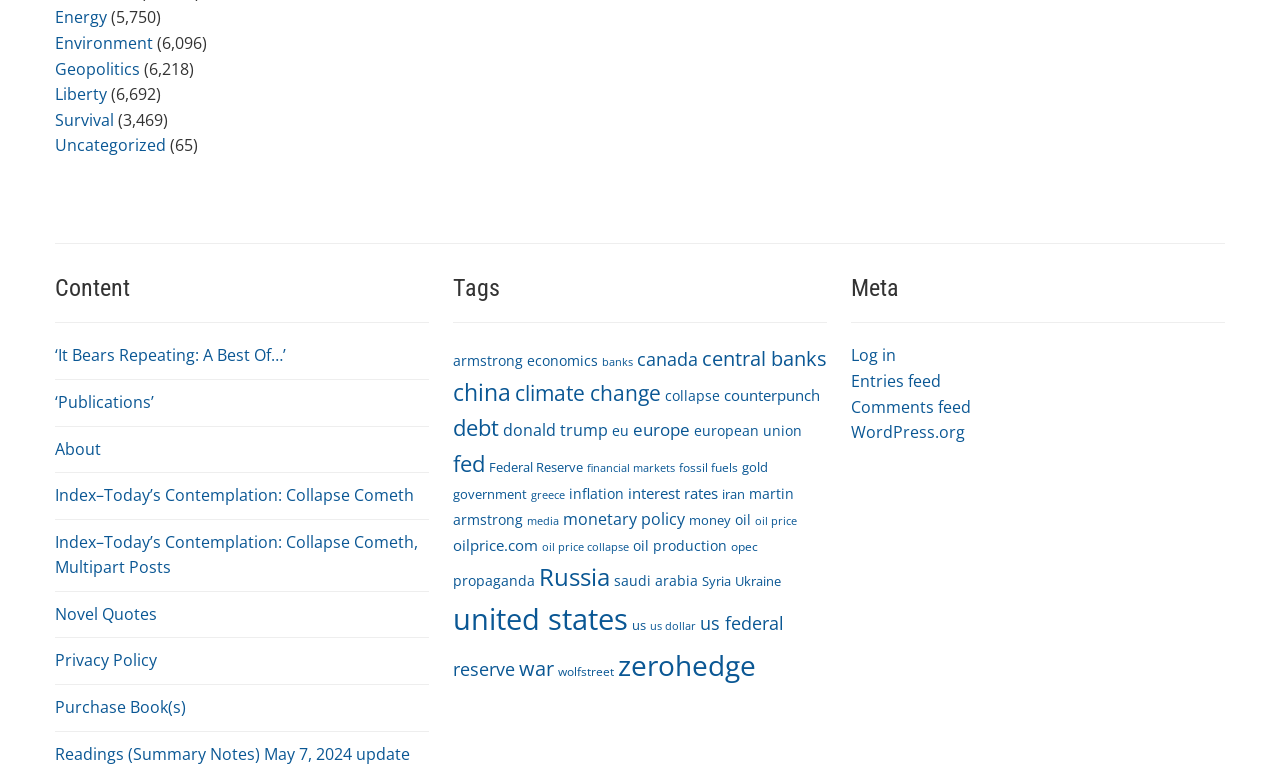Respond with a single word or phrase to the following question:
What is the title of the first link under the 'Content' heading?

It Bears Repeating: A Best Of…